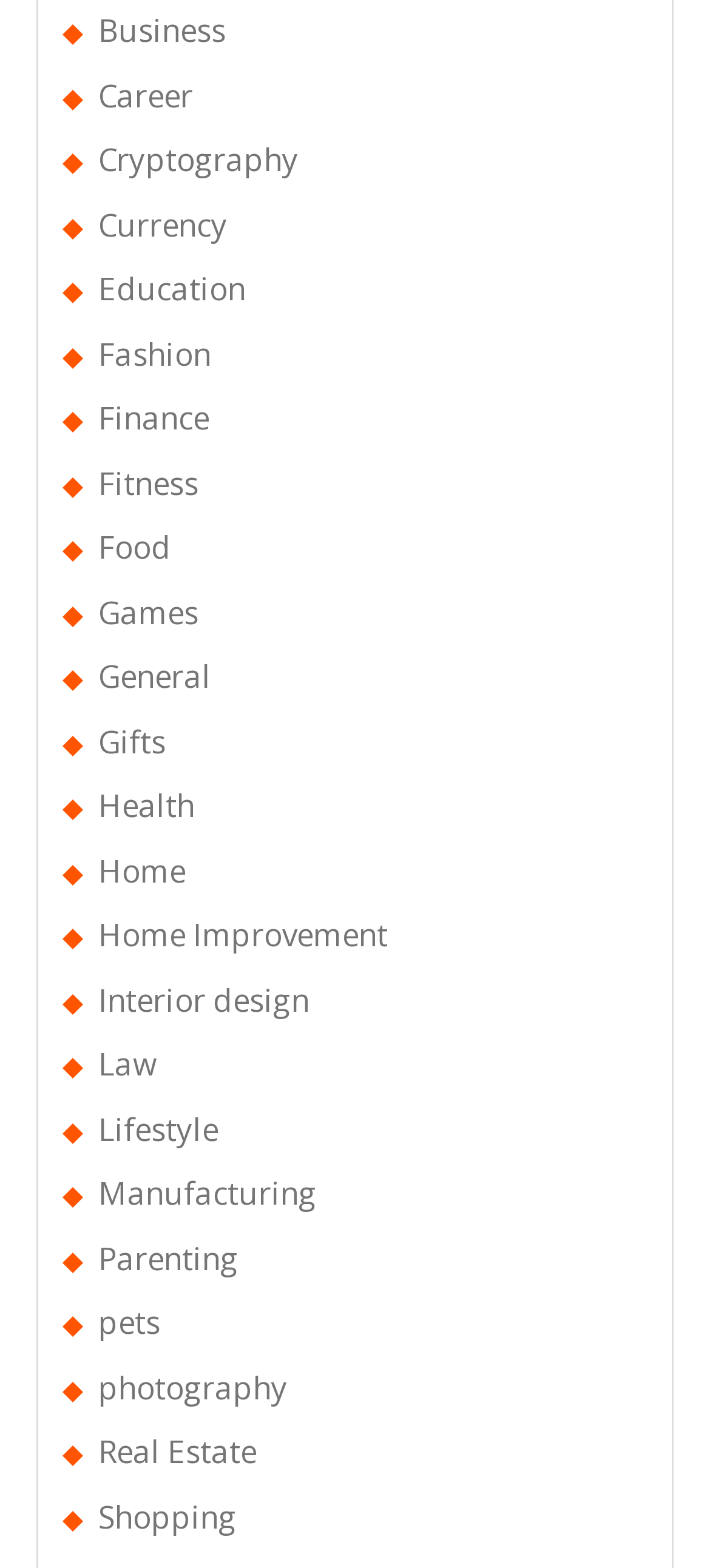Please provide a one-word or phrase answer to the question: 
What is the category above 'Home Improvement'?

Home